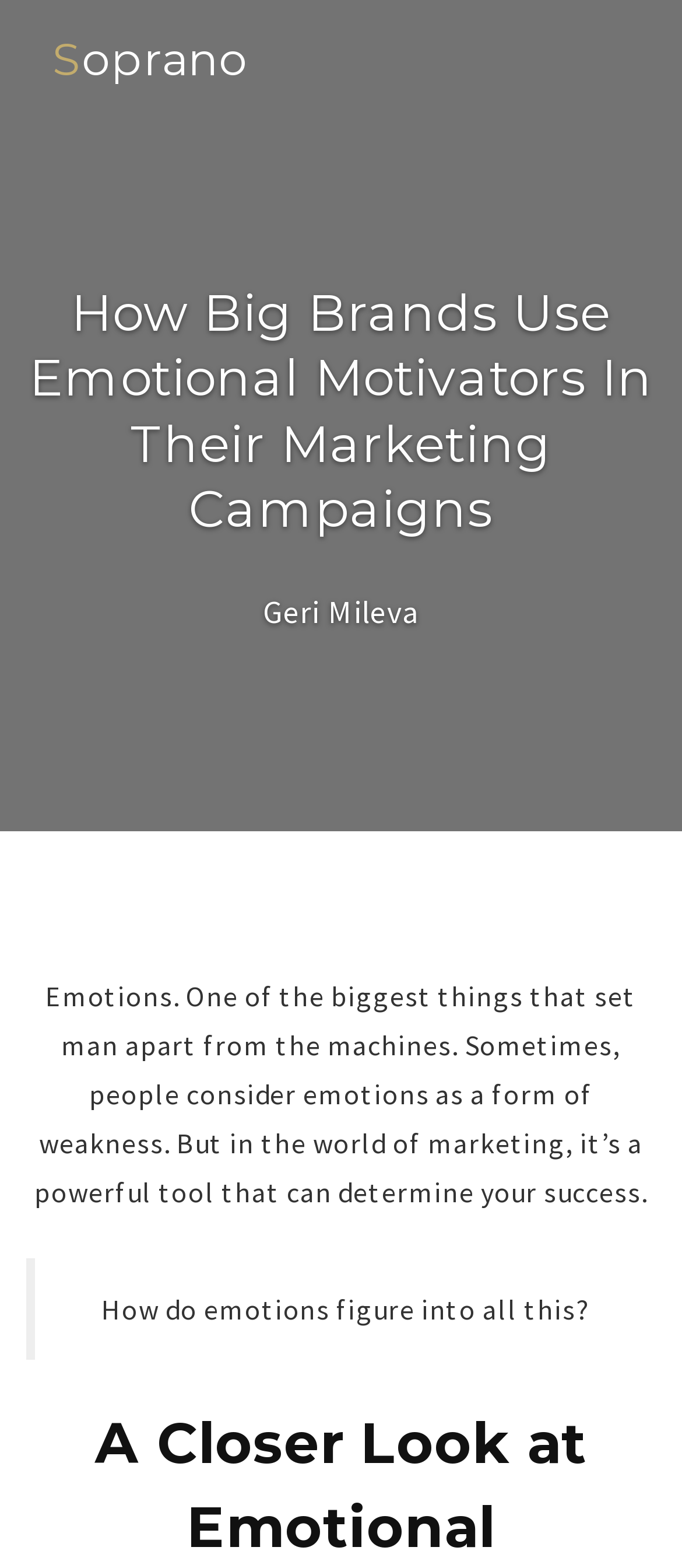Determine the bounding box coordinates of the UI element described by: "13/03/2021".

None